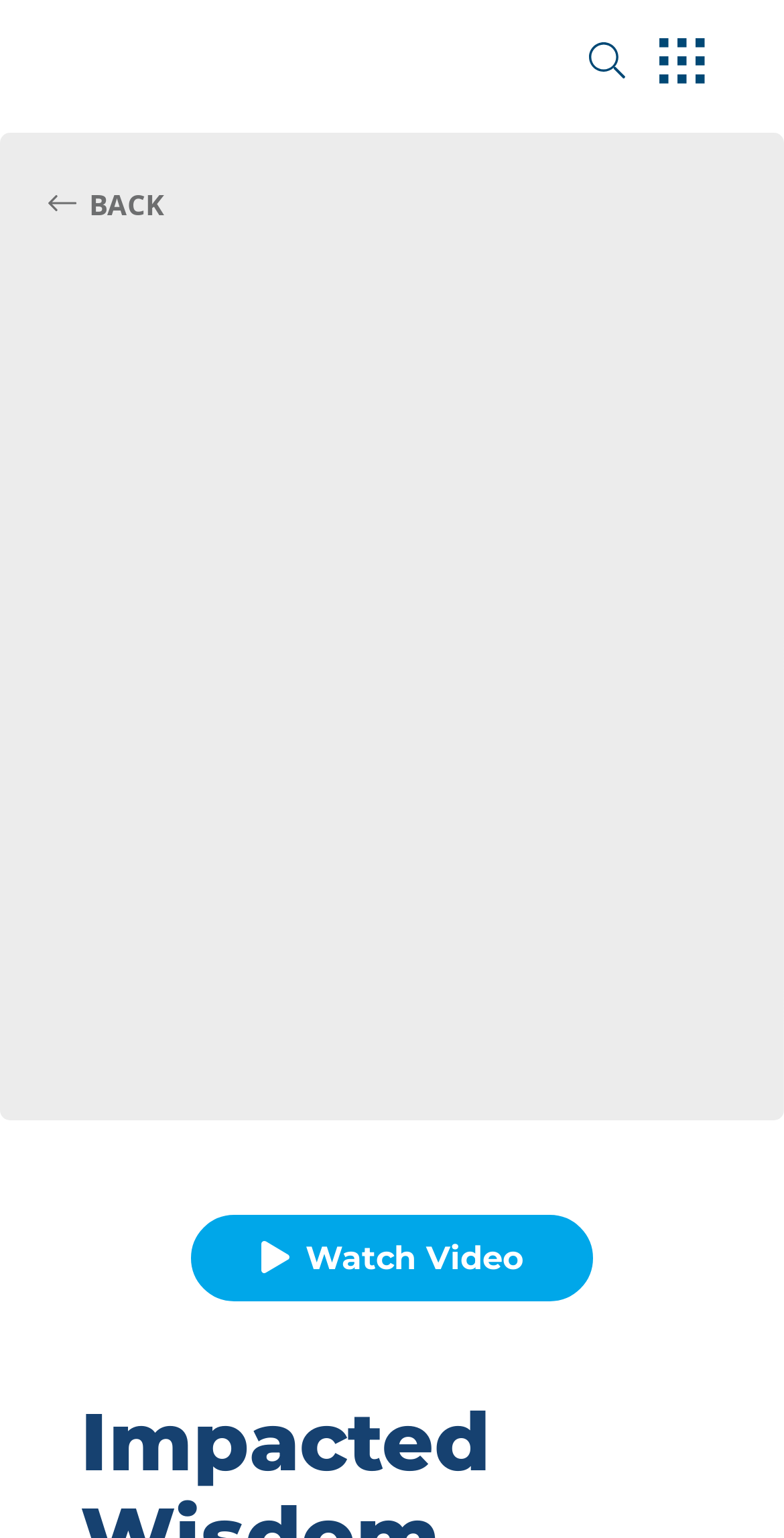Identify and provide the title of the webpage.

Impacted Wisdom Teeth